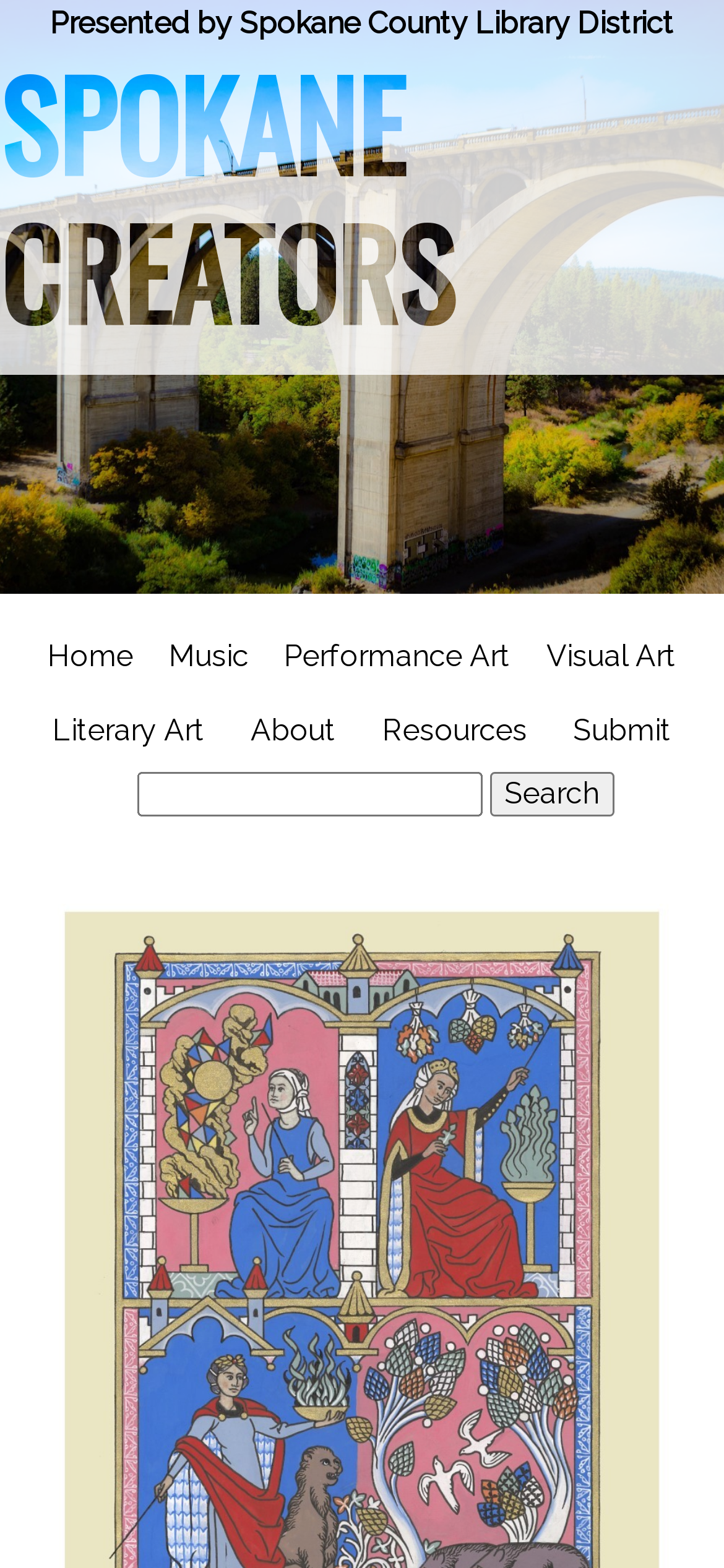Using details from the image, please answer the following question comprehensively:
What is the name of the presented organization?

The presented organization's name can be found in the first heading element, which is 'Presented by Spokane County Library District'.